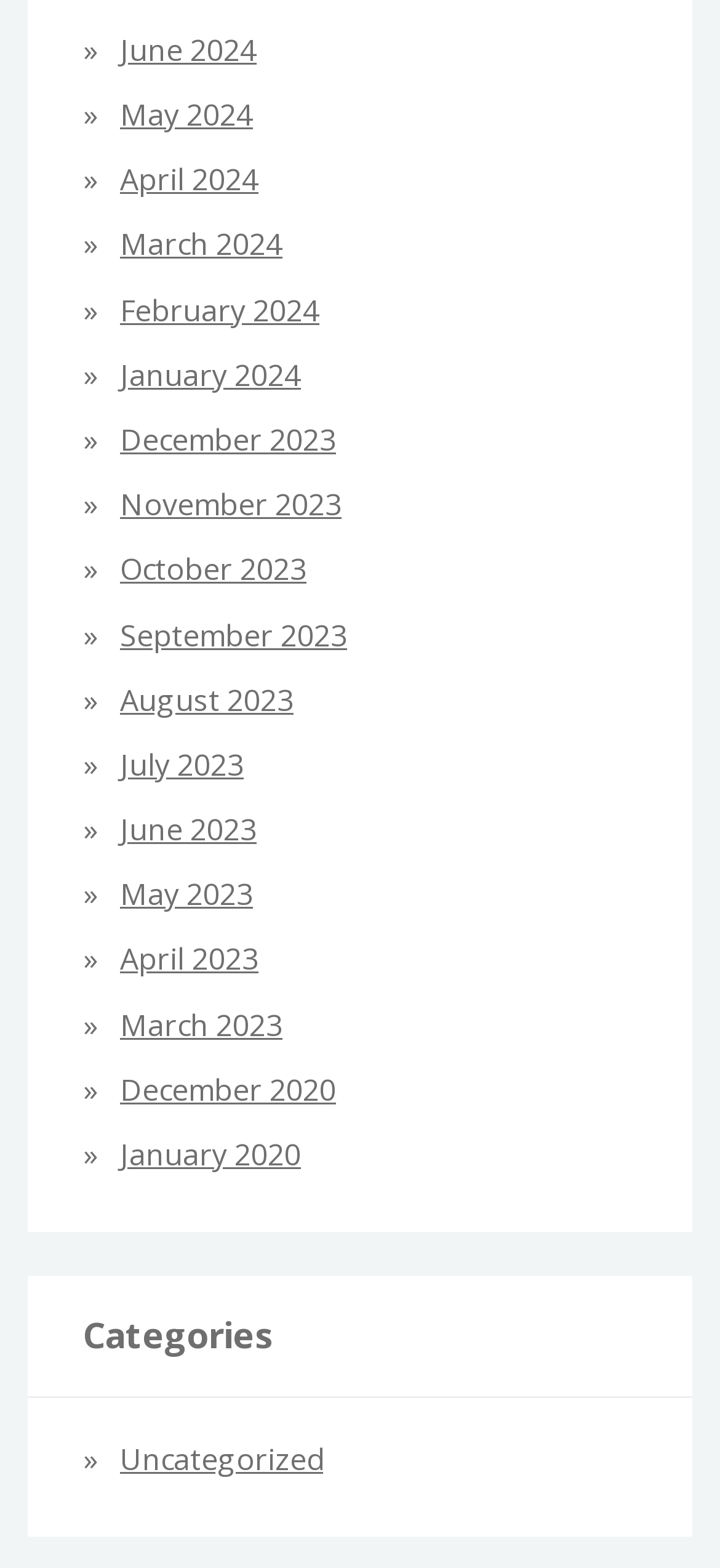Locate the coordinates of the bounding box for the clickable region that fulfills this instruction: "go to Uncategorized".

[0.167, 0.918, 0.449, 0.944]